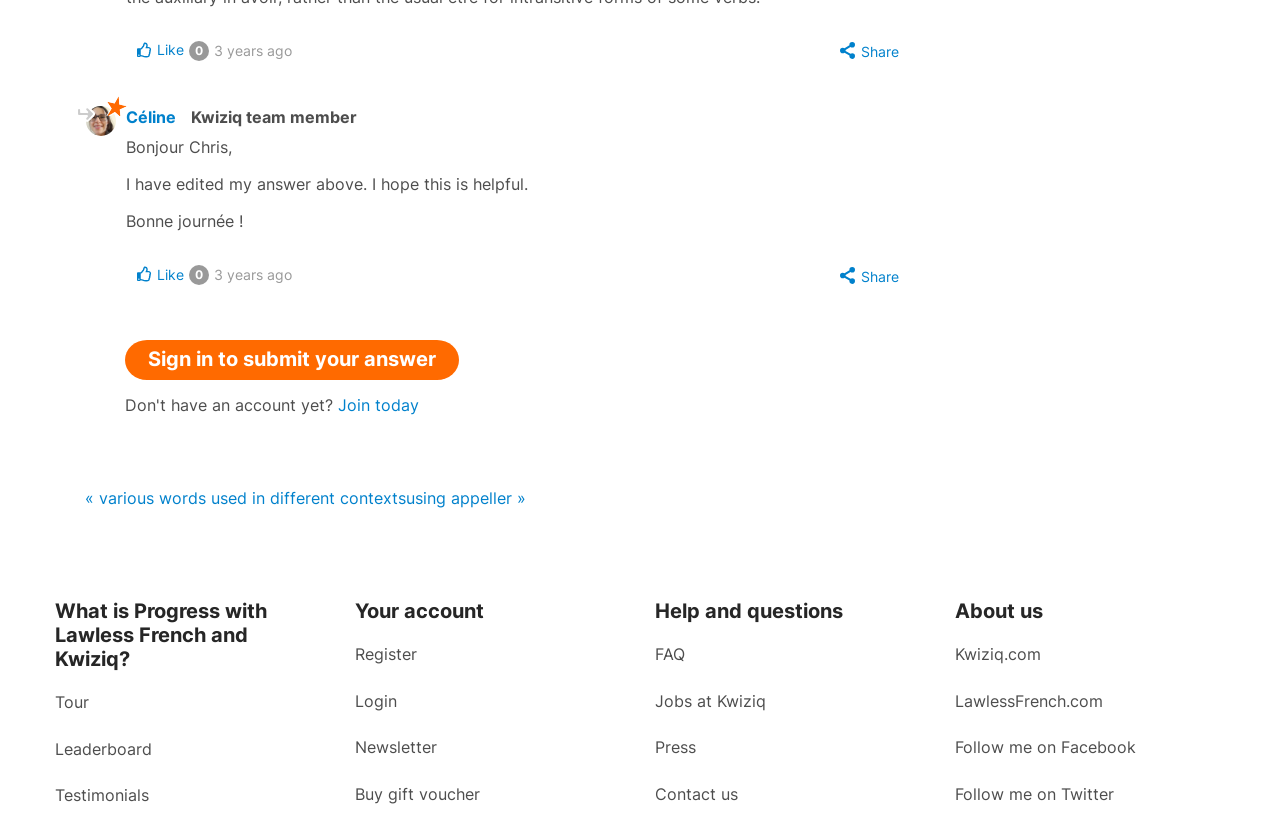Identify the bounding box for the element characterized by the following description: "Follow me on Facebook".

[0.746, 0.878, 0.888, 0.918]